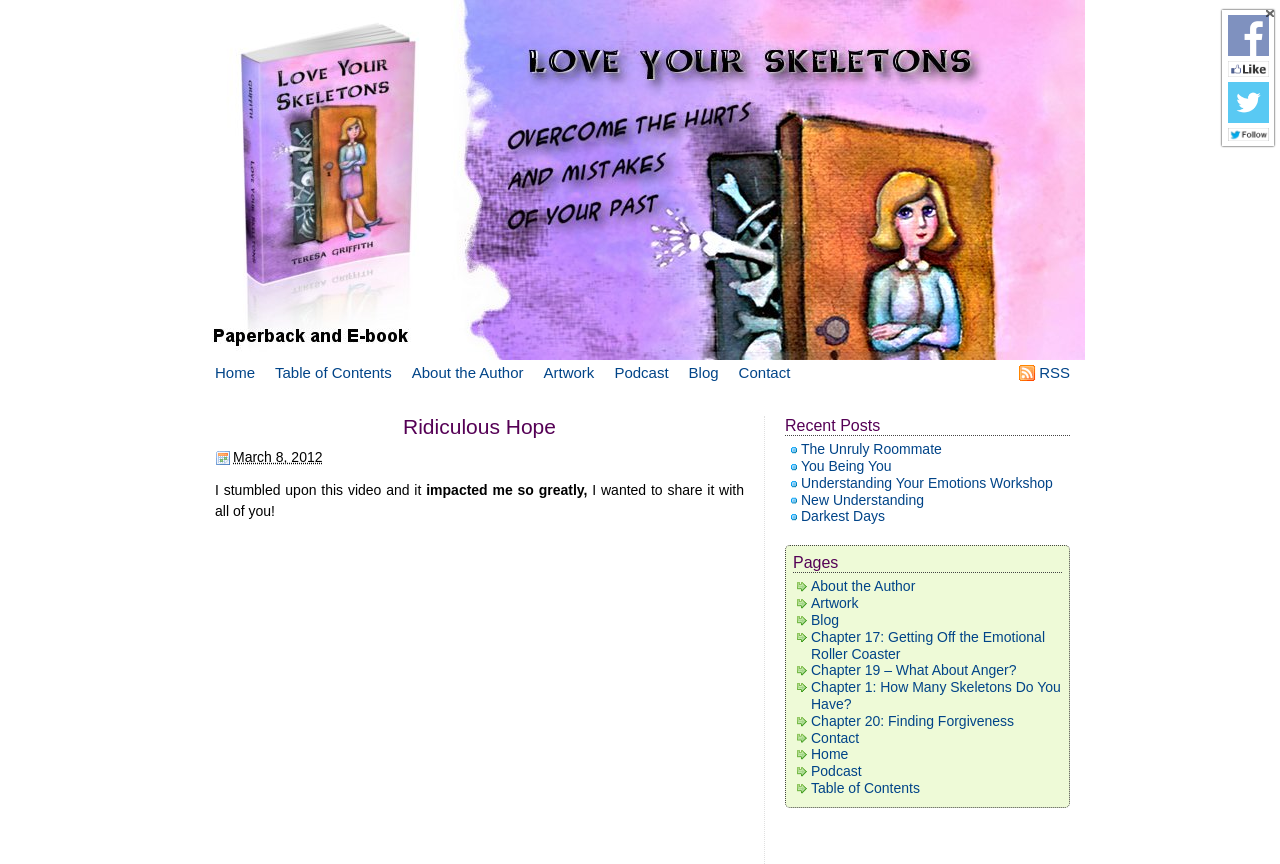Please specify the bounding box coordinates in the format (top-left x, top-left y, bottom-right x, bottom-right y), with all values as floating point numbers between 0 and 1. Identify the bounding box of the UI element described by: Blog

[0.53, 0.417, 0.569, 0.446]